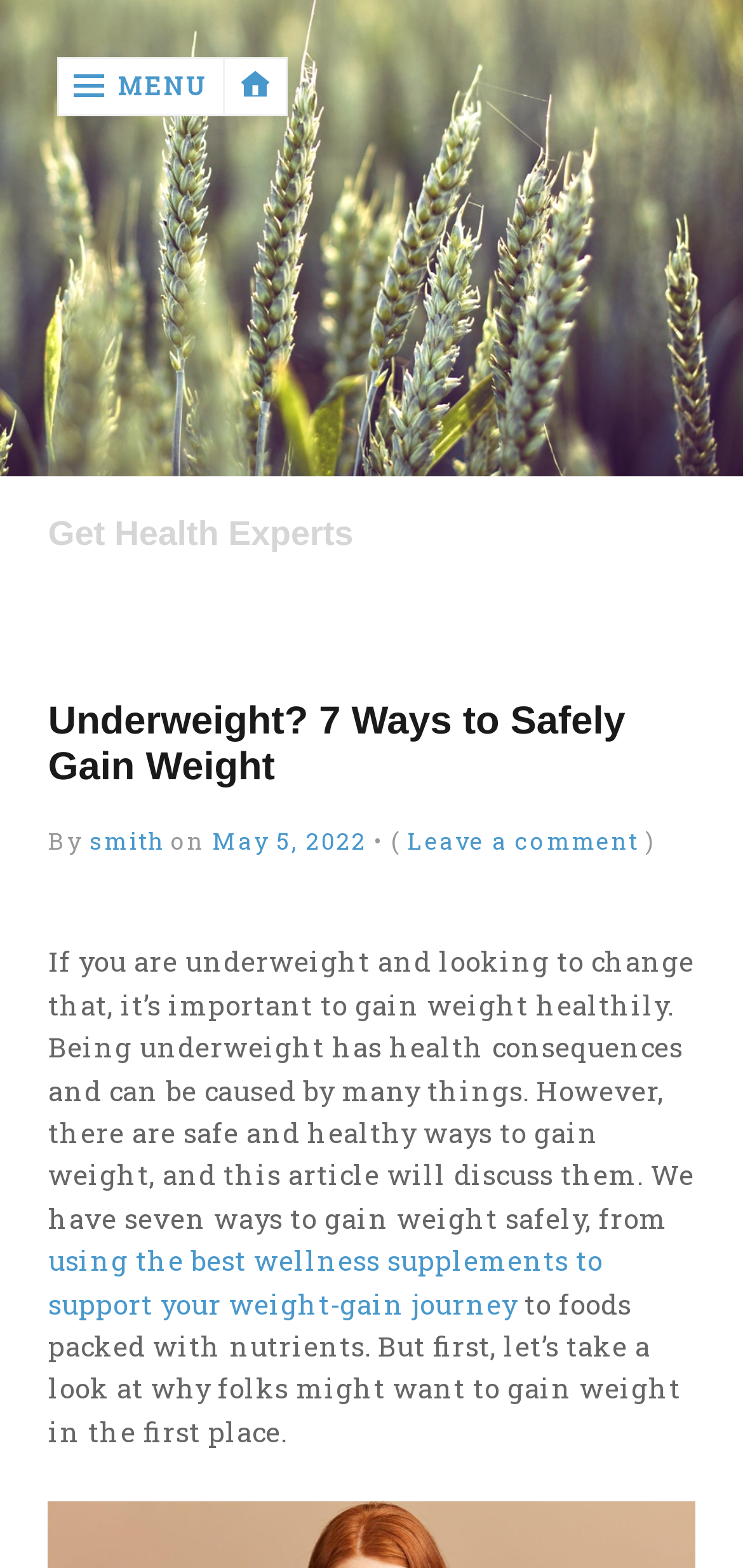Respond concisely with one word or phrase to the following query:
What is the purpose of the article?

to discuss safe ways to gain weight